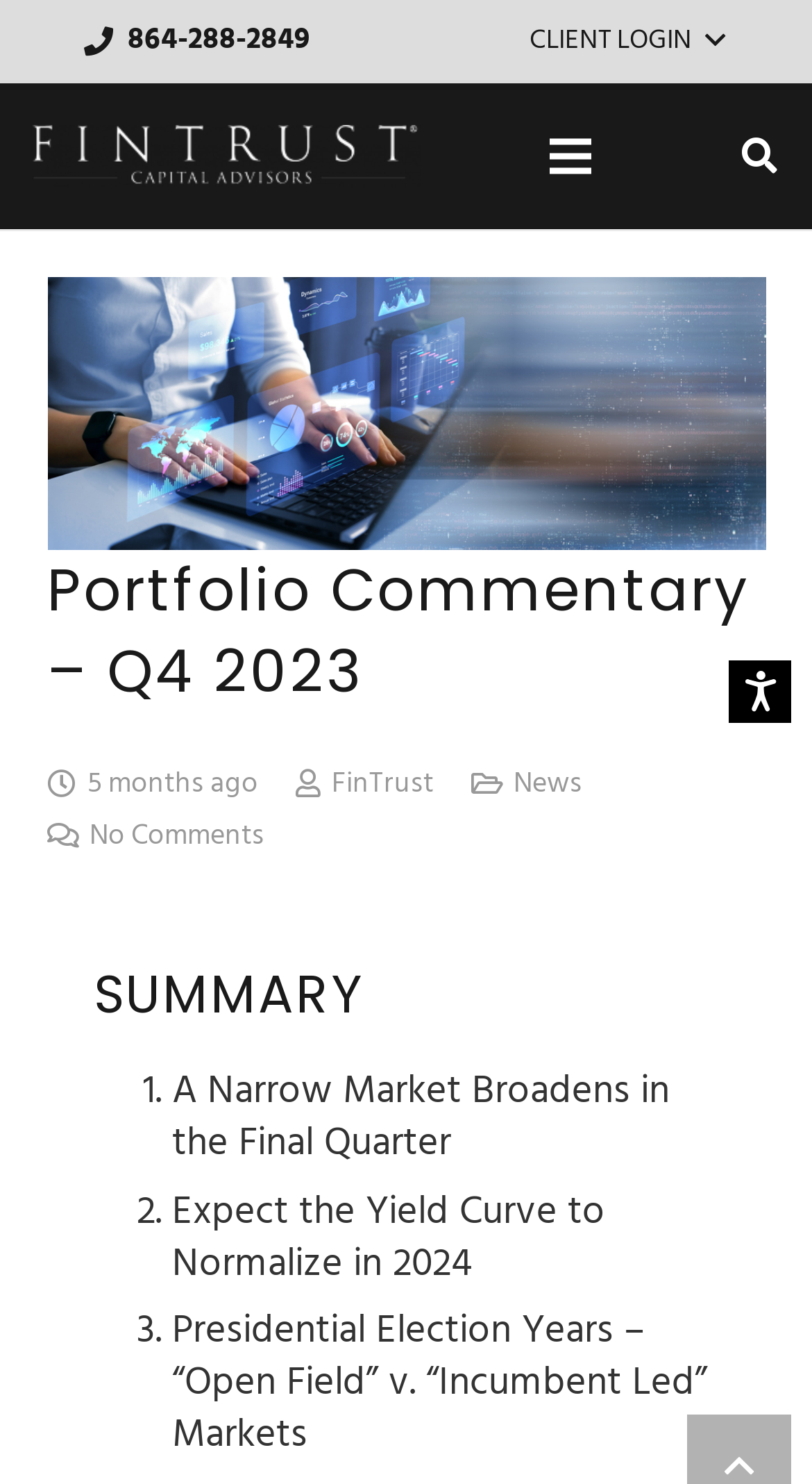Determine the bounding box coordinates for the area you should click to complete the following instruction: "Call the phone number".

[0.038, 0.001, 0.445, 0.056]